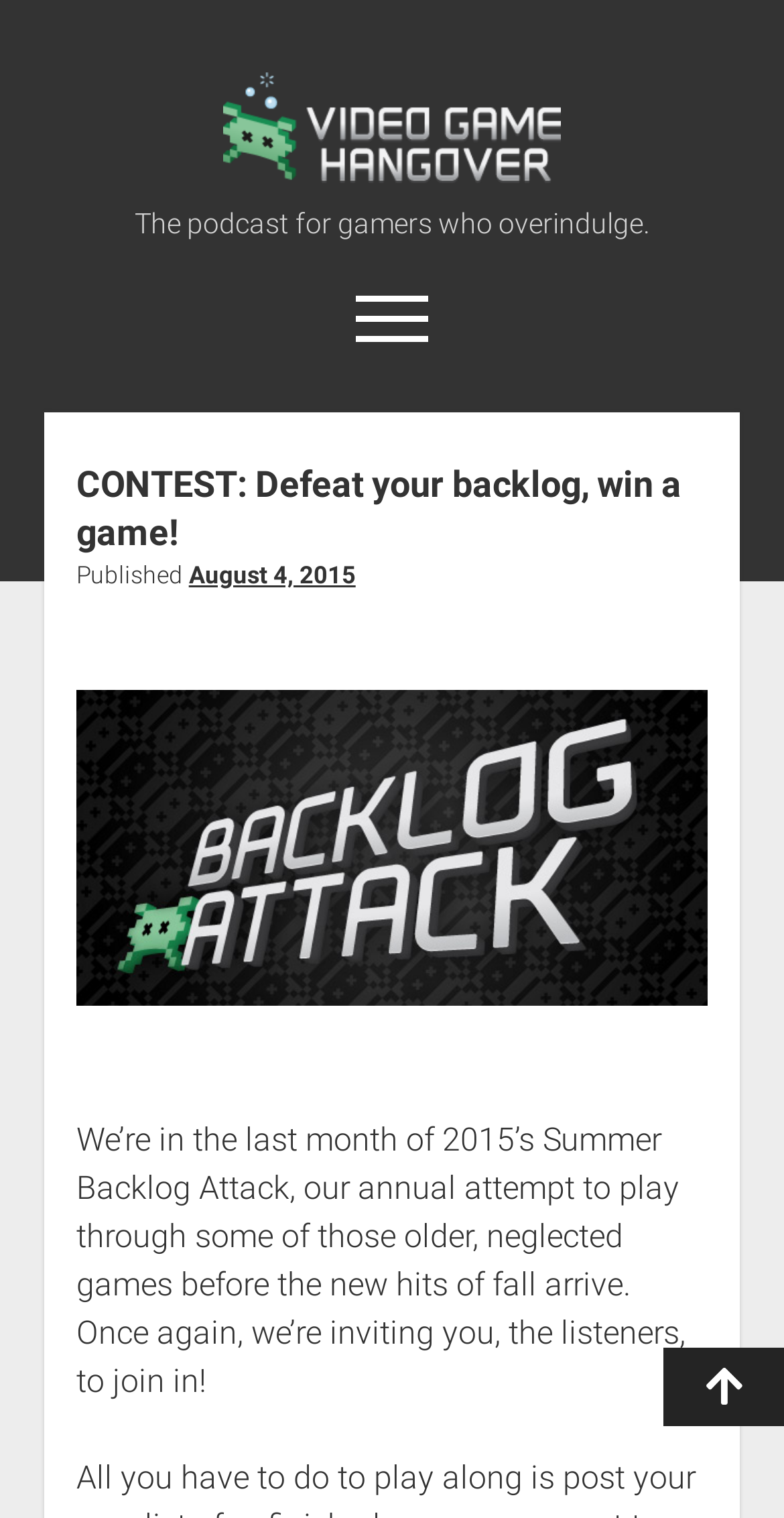Show the bounding box coordinates for the element that needs to be clicked to execute the following instruction: "Open the menu". Provide the coordinates in the form of four float numbers between 0 and 1, i.e., [left, top, right, bottom].

[0.454, 0.195, 0.546, 0.232]